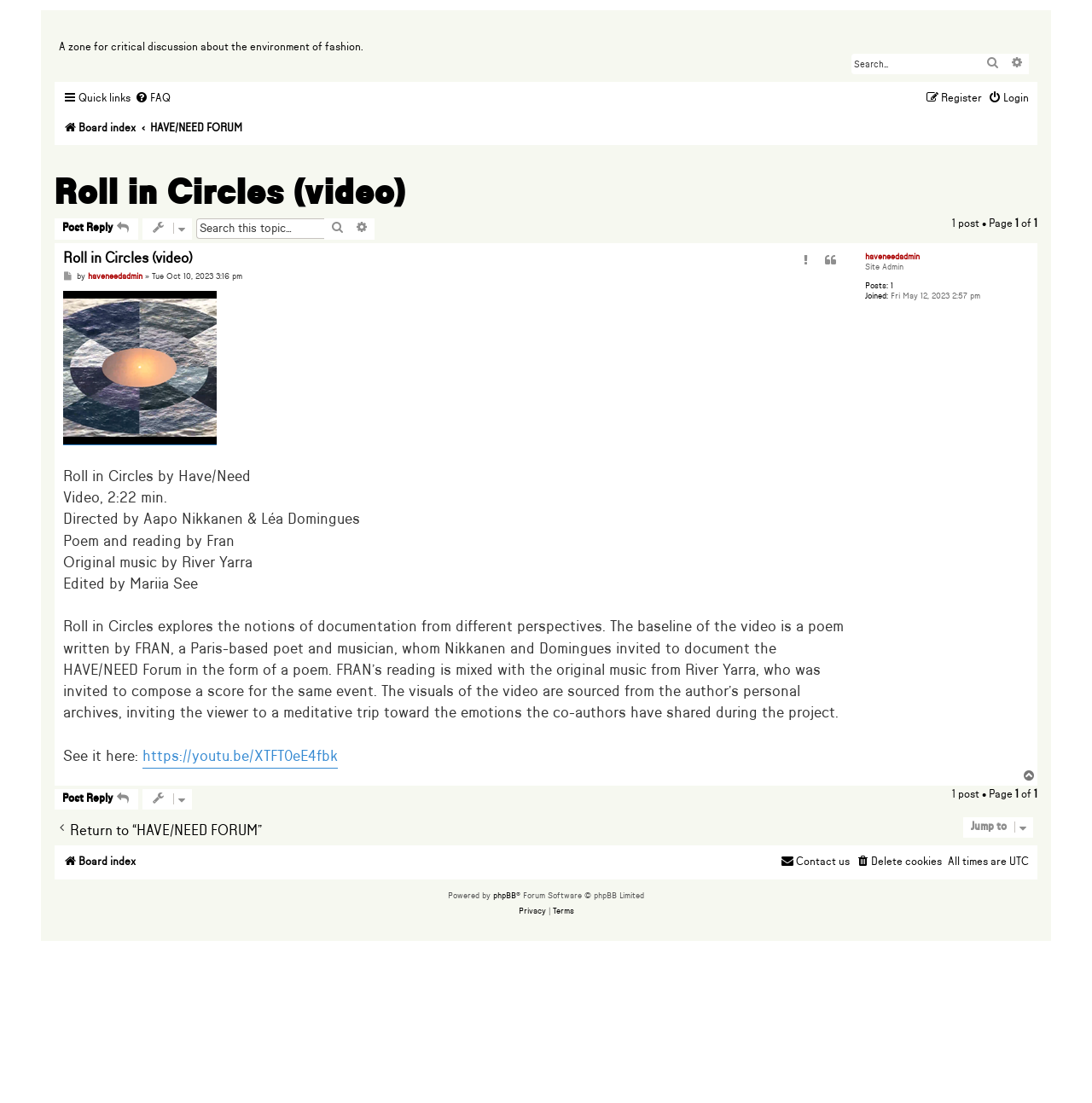Give a one-word or one-phrase response to the question:
How many posts are there in this topic?

1